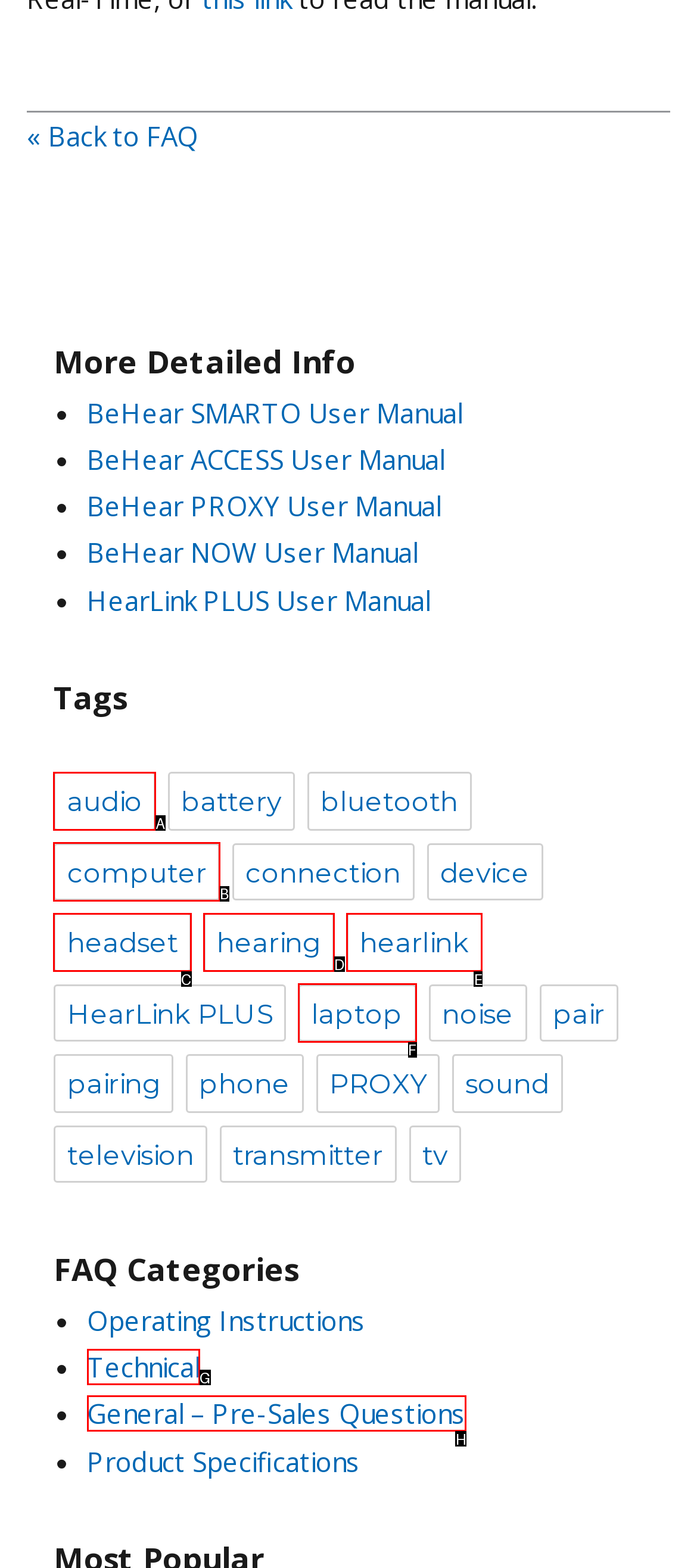Given the task: check General – Pre-Sales Questions, tell me which HTML element to click on.
Answer with the letter of the correct option from the given choices.

H